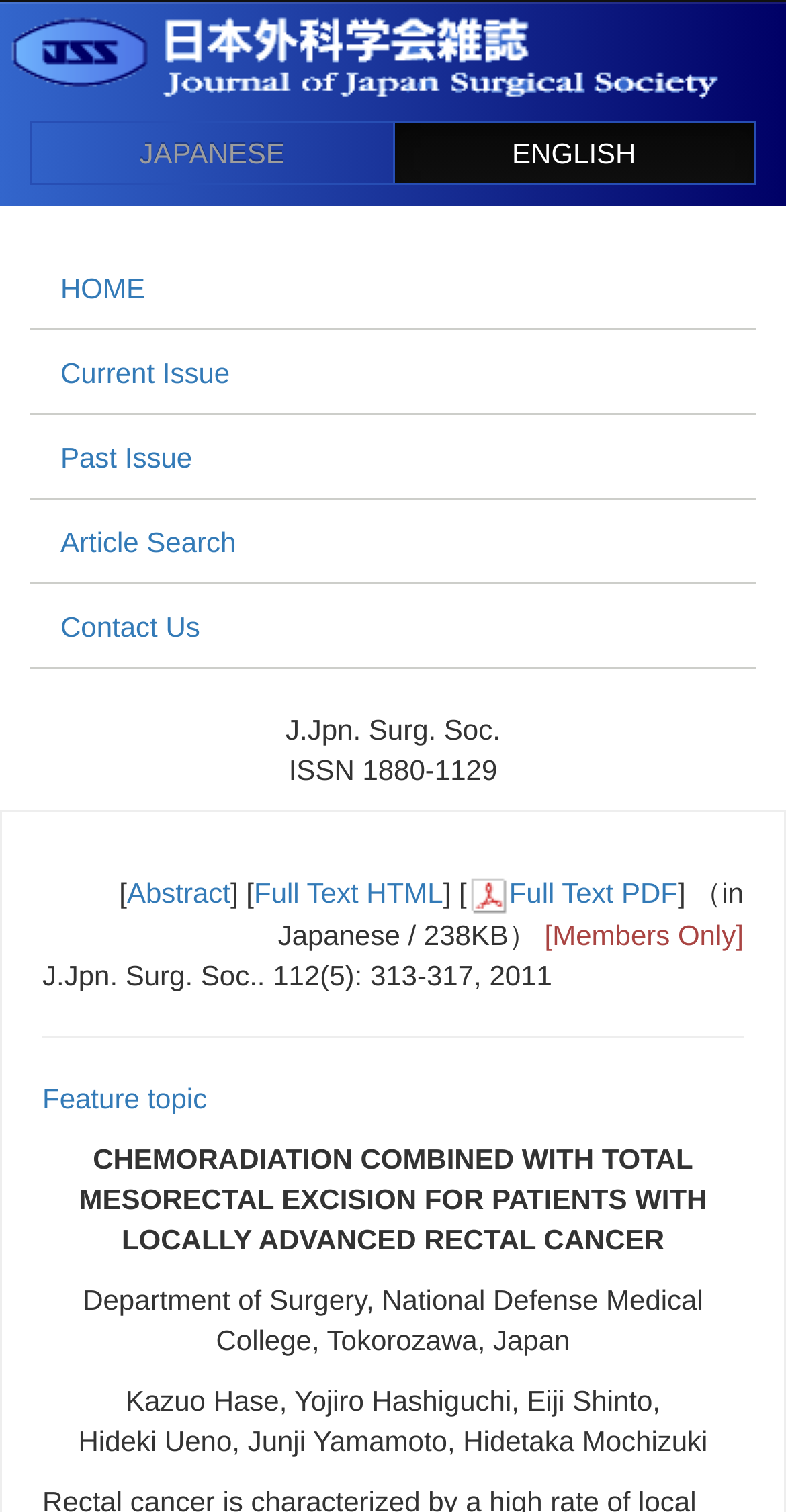Please examine the image and provide a detailed answer to the question: What is the ISSN of the journal?

The ISSN is provided in the static text element with the description 'ISSN 1880-1129'.